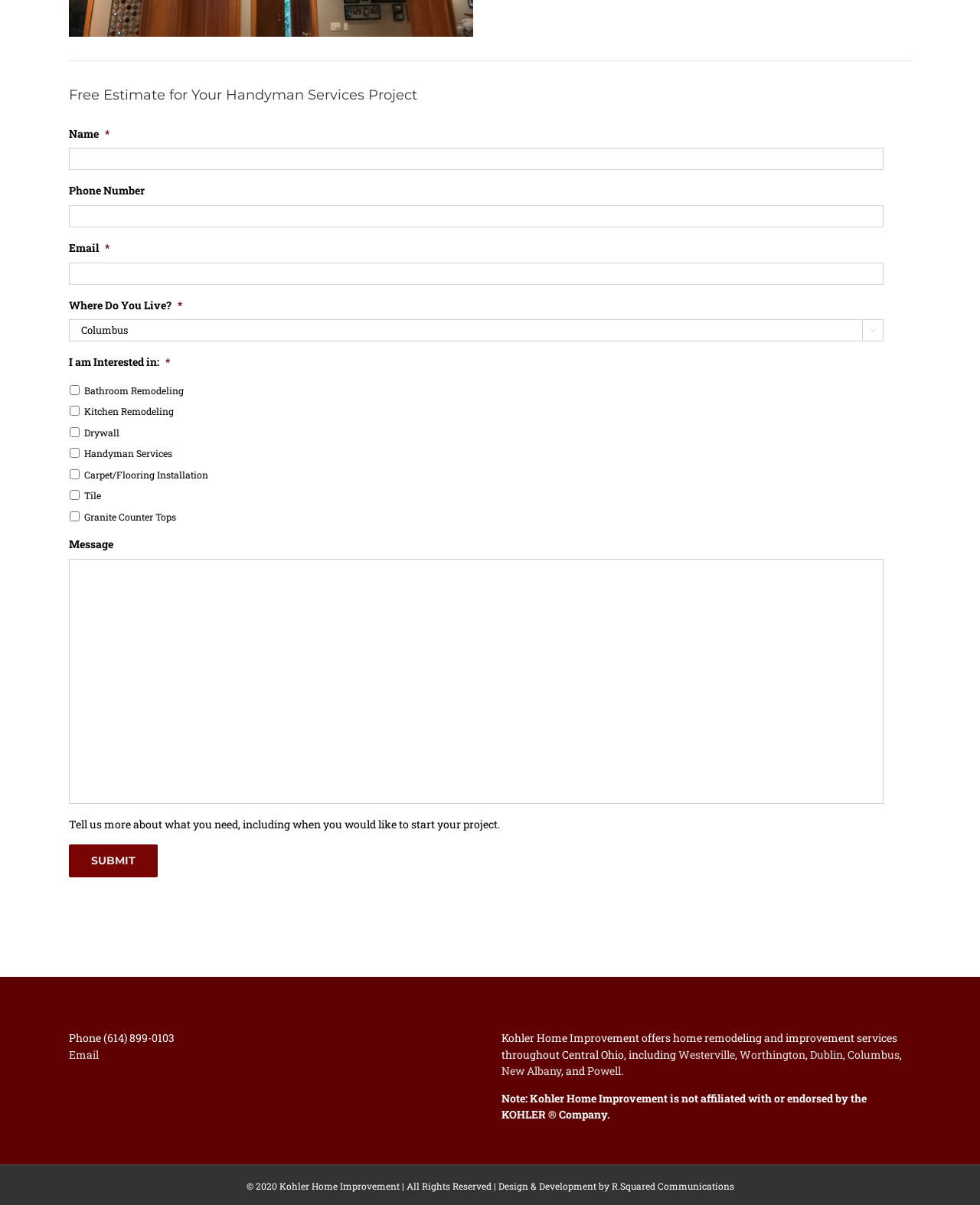Please find the bounding box for the UI component described as follows: "Columbus".

[0.865, 0.869, 0.918, 0.881]